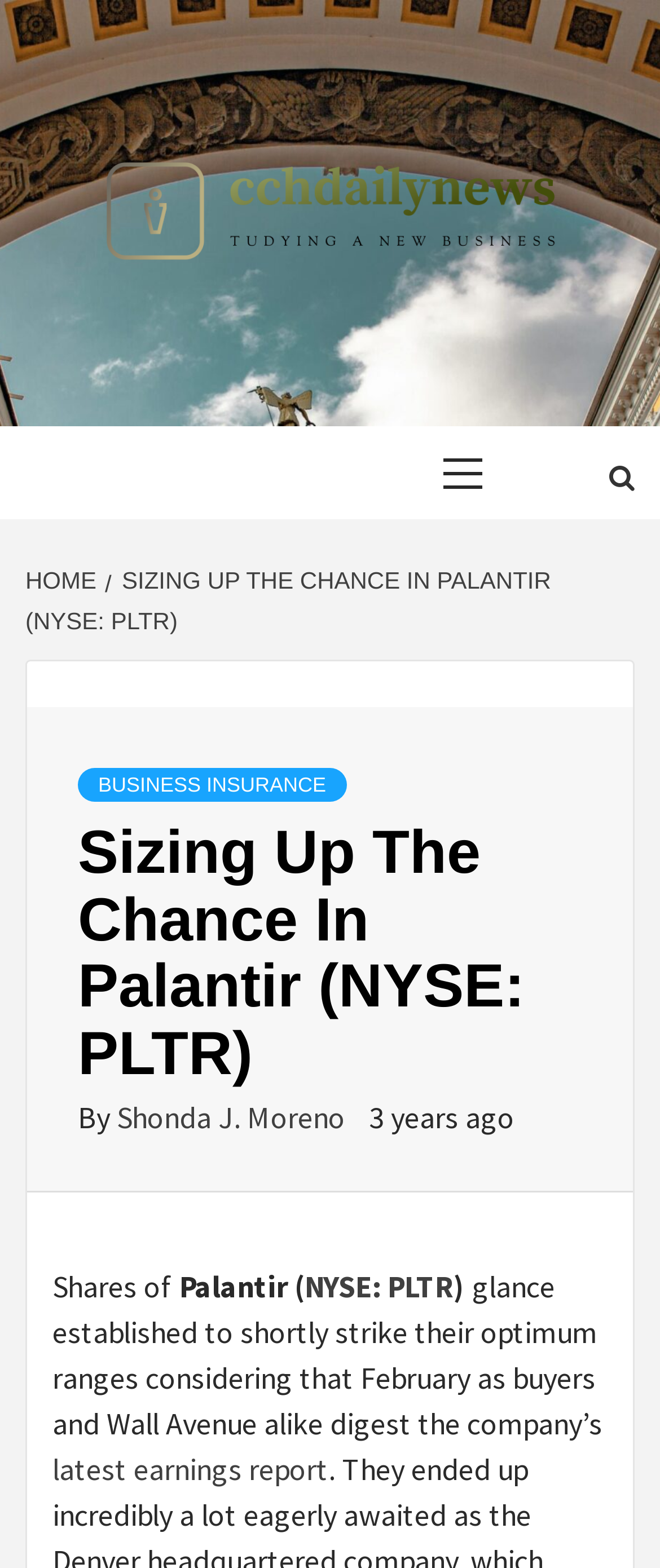Based on the provided description, "latest earnings report", find the bounding box of the corresponding UI element in the screenshot.

[0.079, 0.925, 0.497, 0.95]